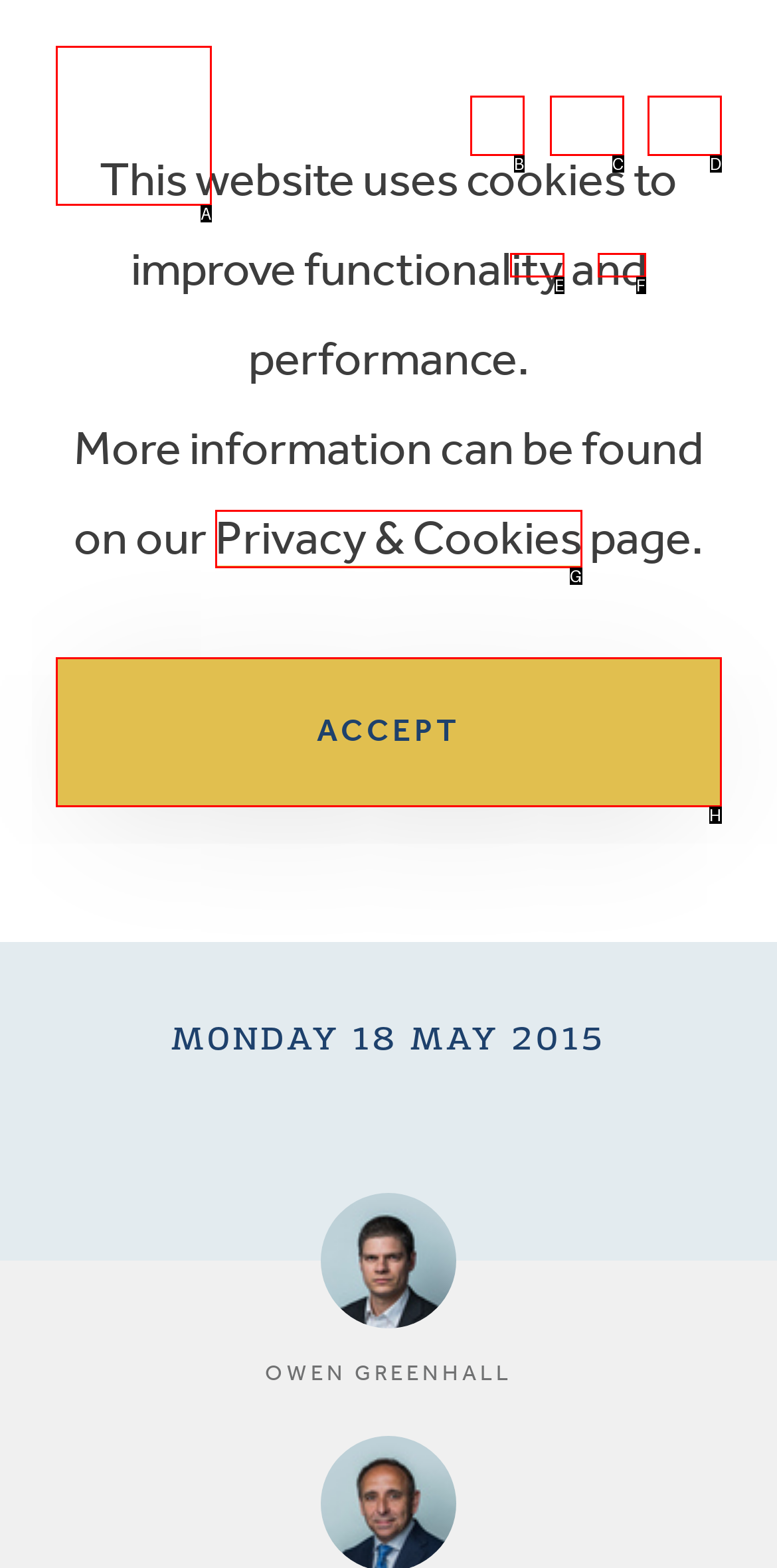Tell me which one HTML element best matches the description: +44 (0)20 7993 7600
Answer with the option's letter from the given choices directly.

C